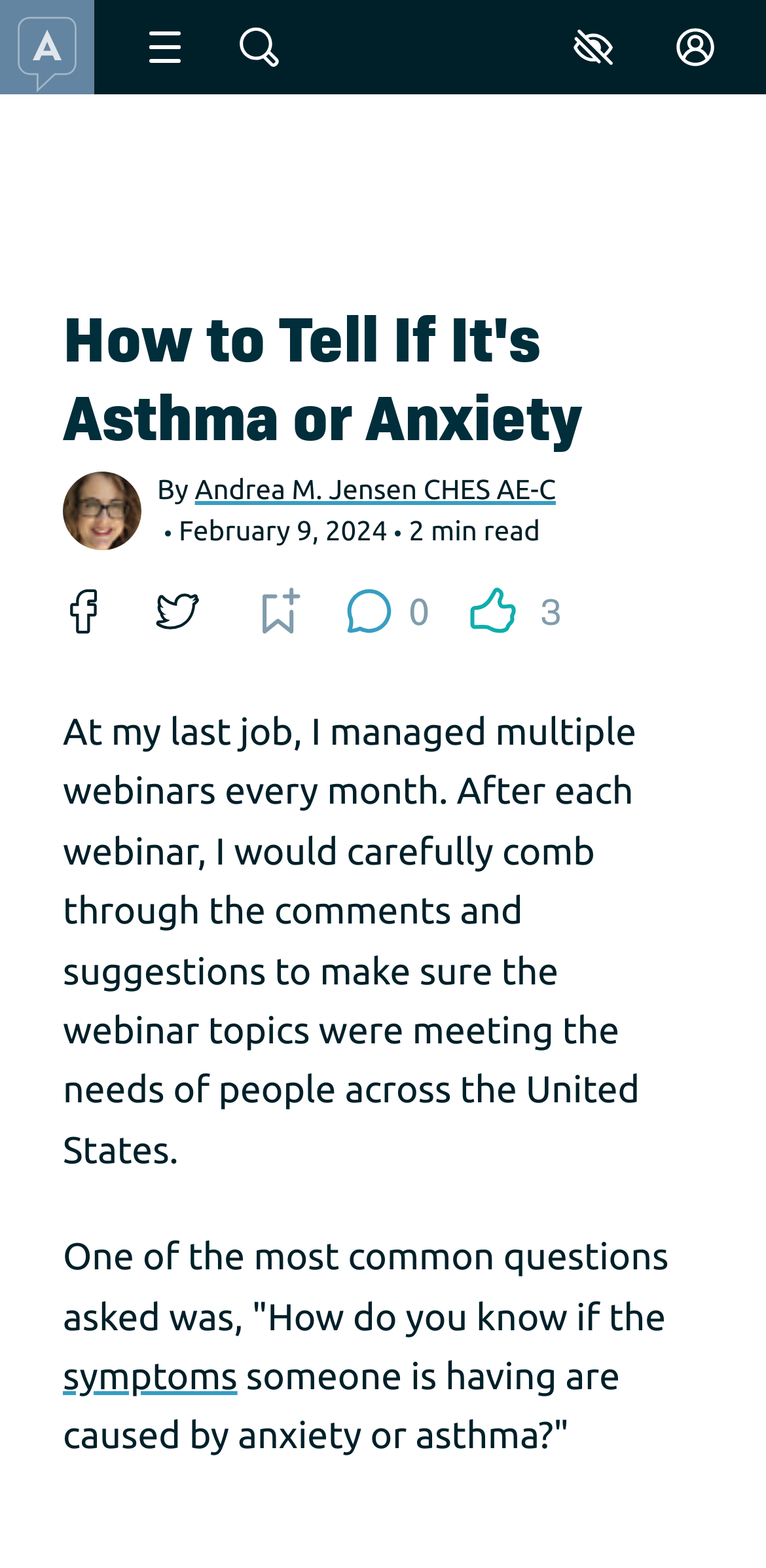Who is the author of the article? Look at the image and give a one-word or short phrase answer.

Andrea M. Jensen CHES AE-C